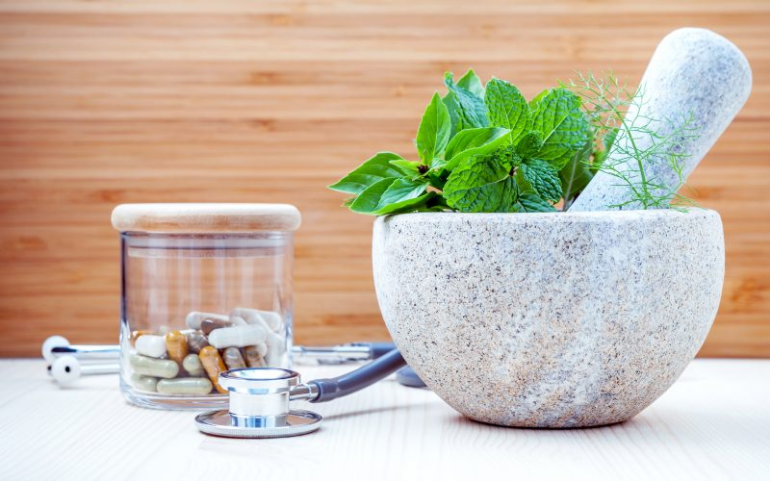What is the texture of the backdrop?
Look at the image and provide a short answer using one word or a phrase.

Warm wooden